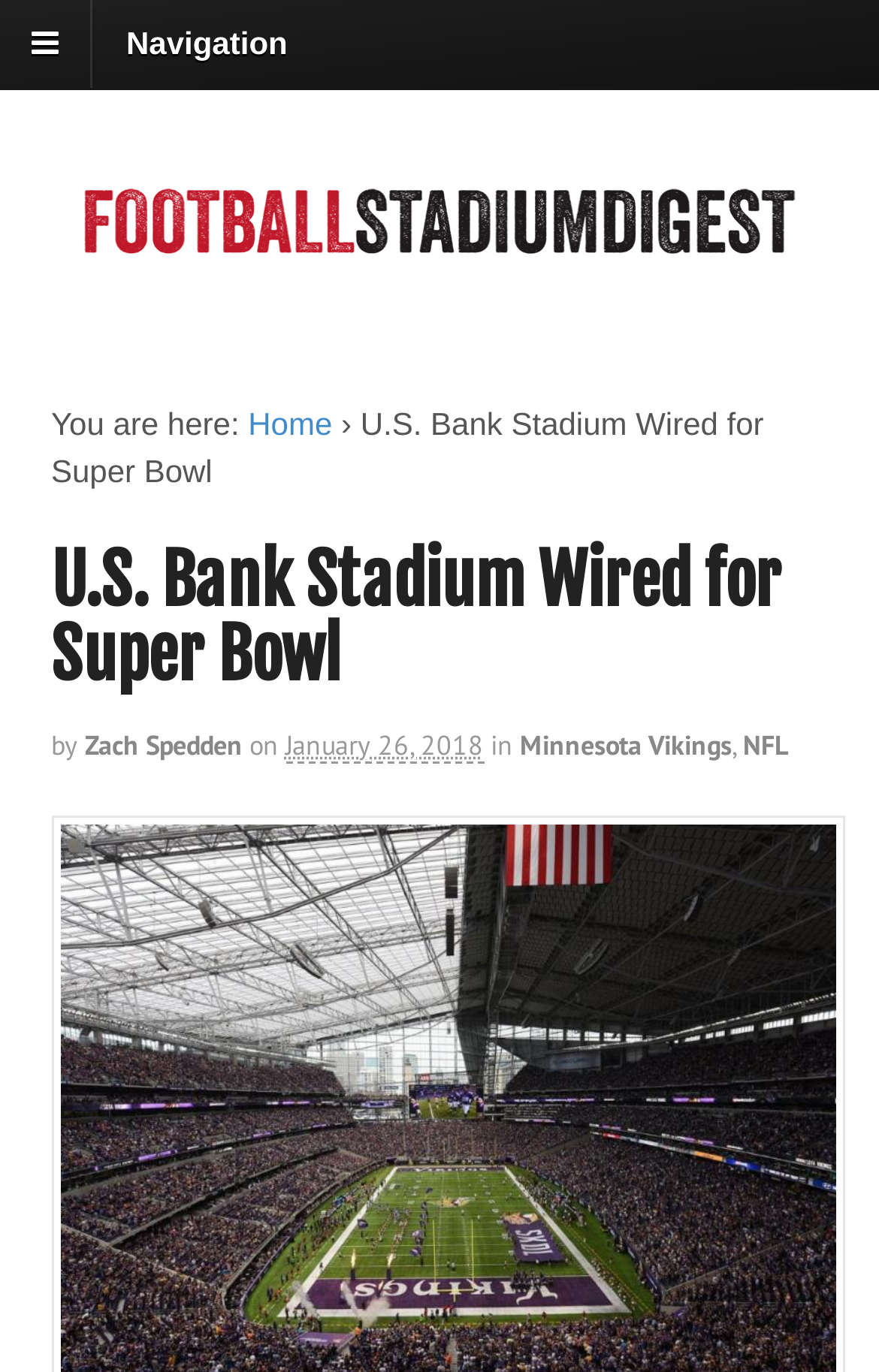Extract the bounding box coordinates for the UI element described by the text: "Minnesota Vikings". The coordinates should be in the form of [left, top, right, bottom] with values between 0 and 1.

[0.591, 0.53, 0.832, 0.555]